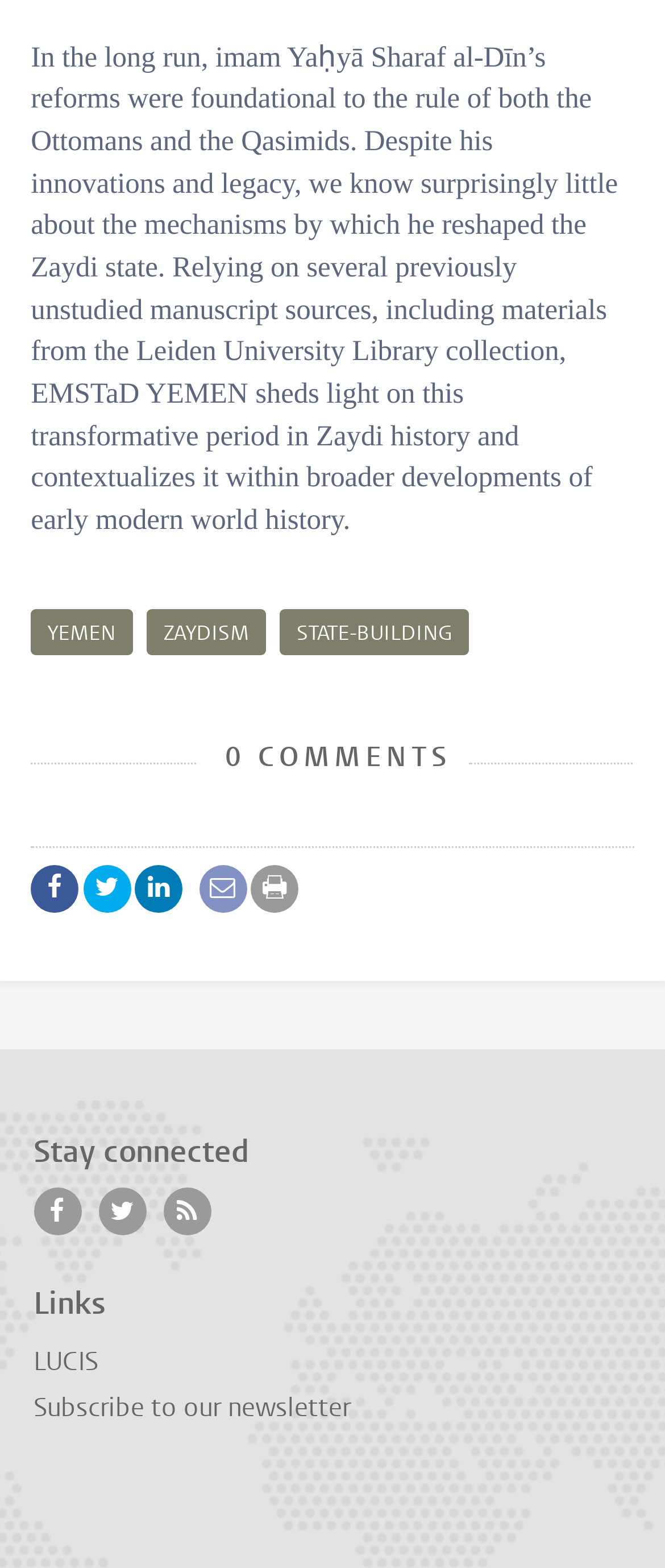Based on what you see in the screenshot, provide a thorough answer to this question: What is the topic of the article?

The topic of the article can be inferred from the text content of the StaticText element, which mentions 'the rule of both the Ottomans and the Qasimids' and 'Zaydi history'. This suggests that the article is about the Zaydi state.